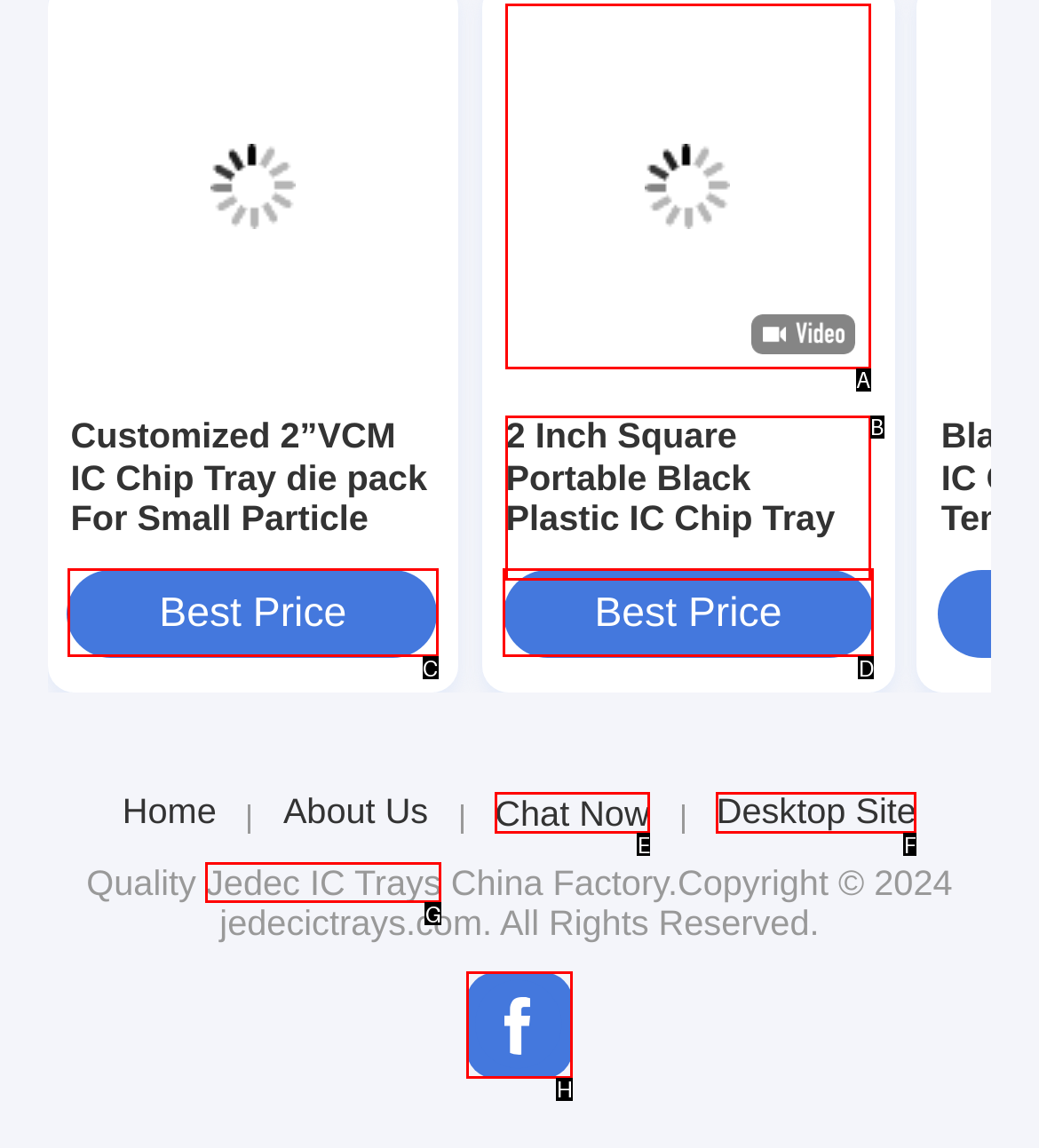Find the HTML element that matches the description: Best Price
Respond with the corresponding letter from the choices provided.

C